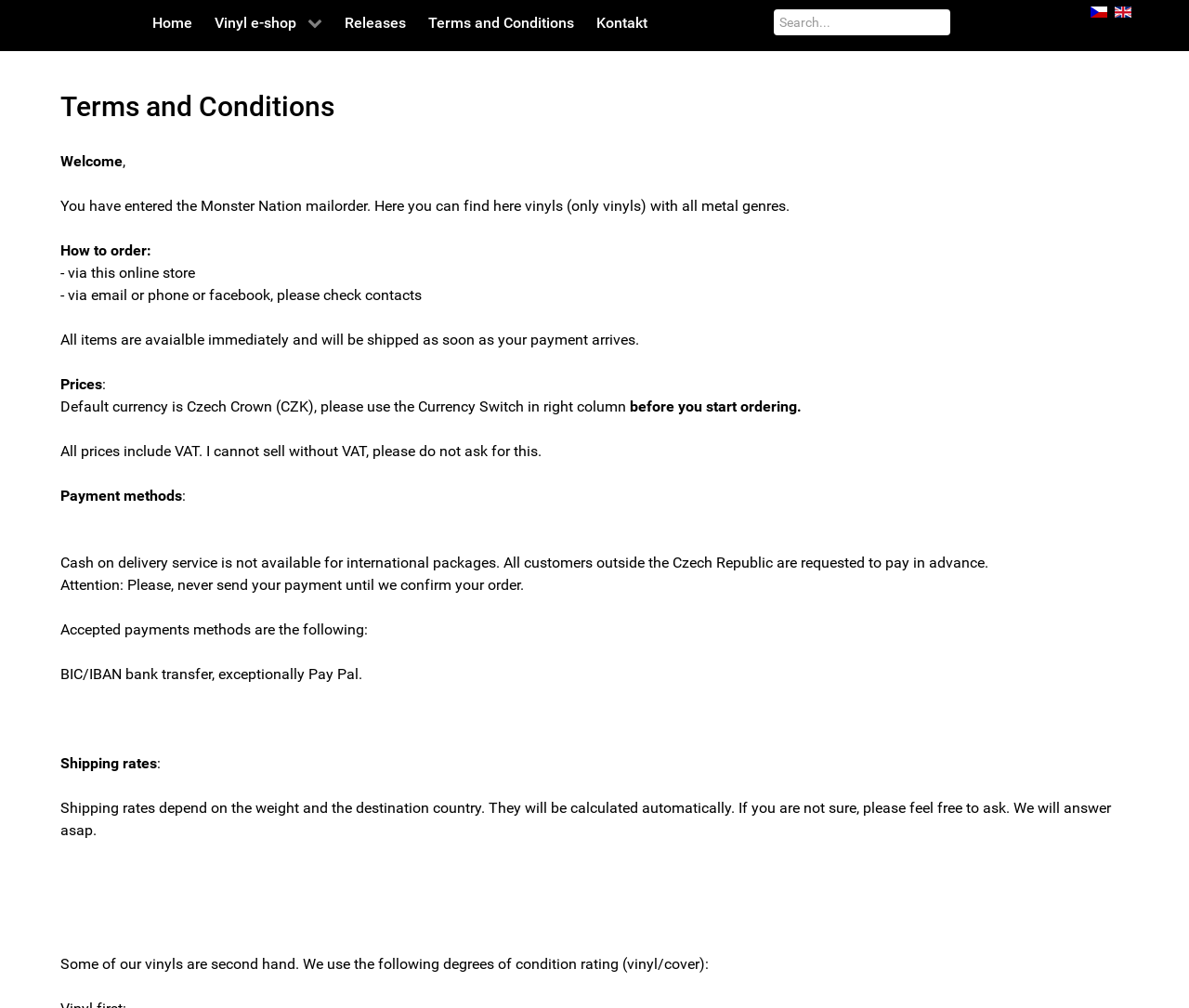Highlight the bounding box coordinates of the region I should click on to meet the following instruction: "contact us".

[0.492, 0.0, 0.554, 0.044]